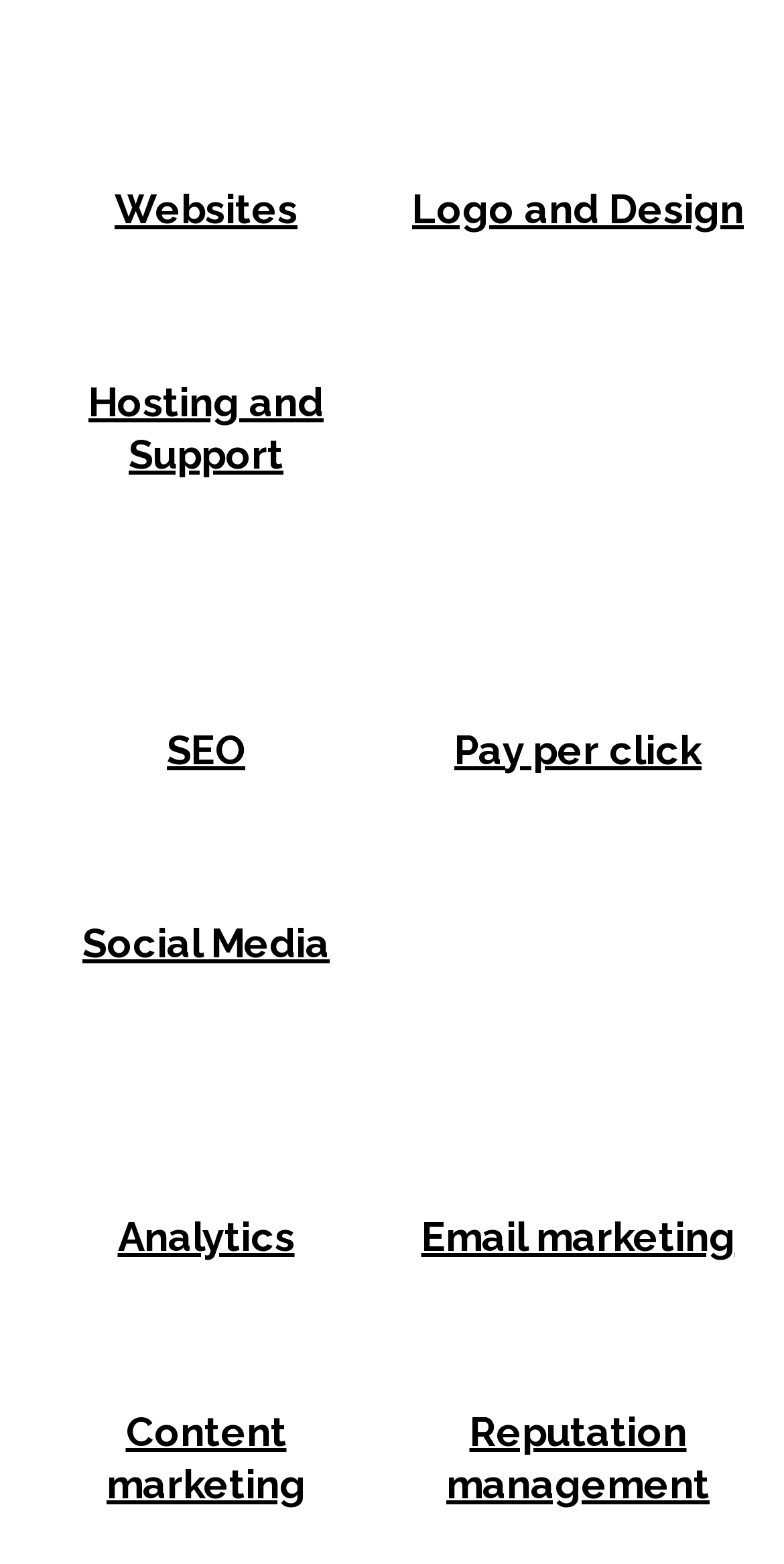Bounding box coordinates are specified in the format (top-left x, top-left y, bottom-right x, bottom-right y). All values are floating point numbers bounded between 0 and 1. Please provide the bounding box coordinate of the region this sentence describes: Reputation management

[0.569, 0.9, 0.905, 0.964]